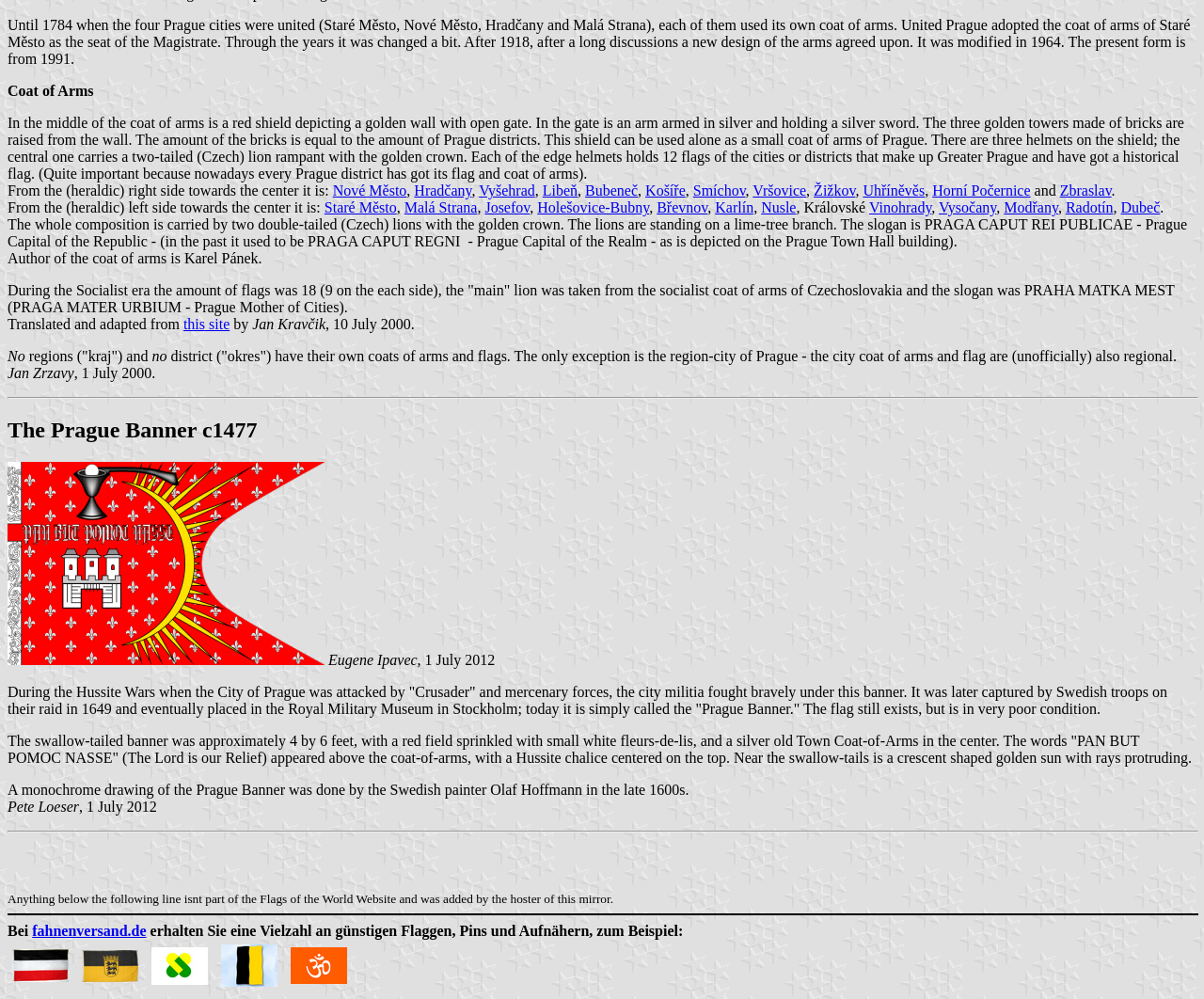What is the Prague Banner?
Based on the image, give a concise answer in the form of a single word or short phrase.

A swallow-tailed banner